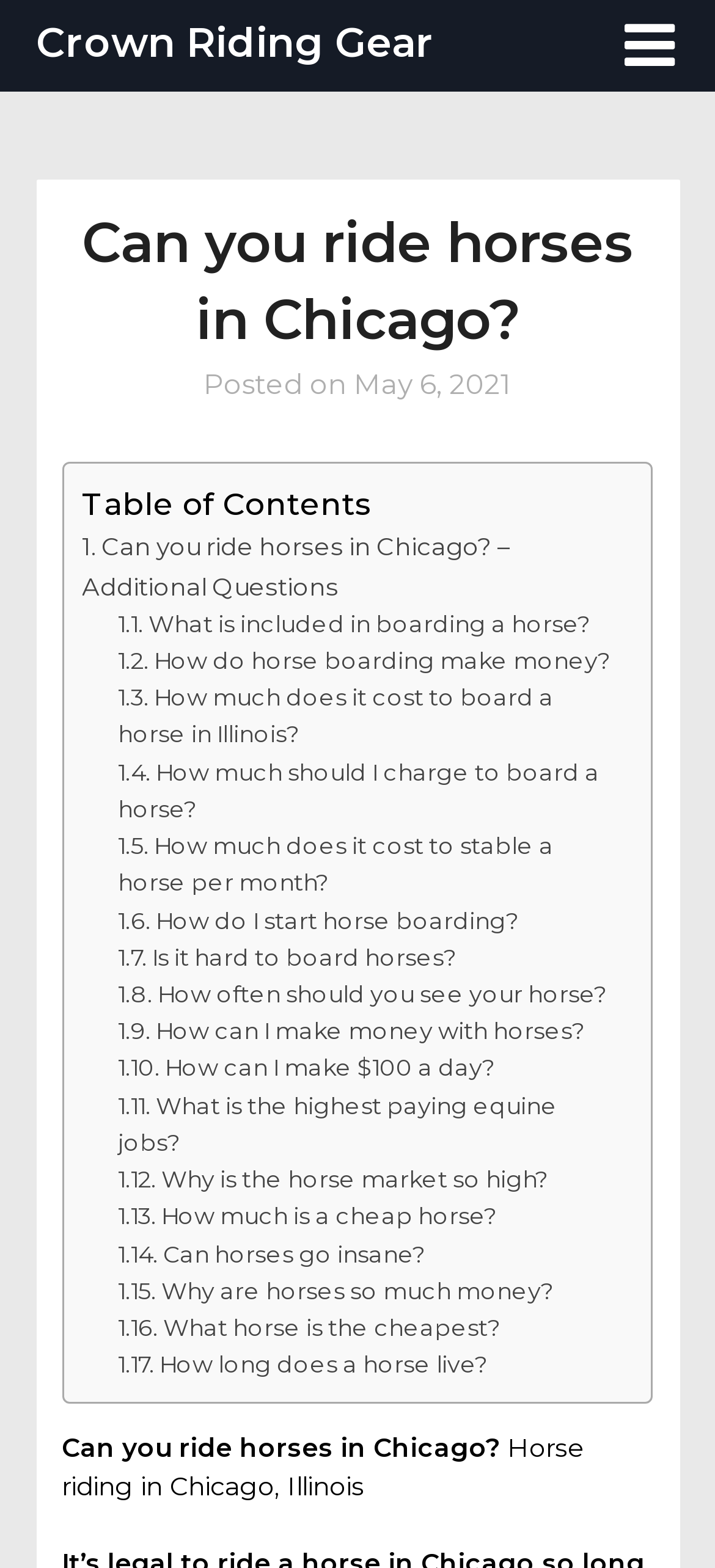Find the UI element described as: "May 6, 2021" and predict its bounding box coordinates. Ensure the coordinates are four float numbers between 0 and 1, [left, top, right, bottom].

[0.495, 0.234, 0.715, 0.256]